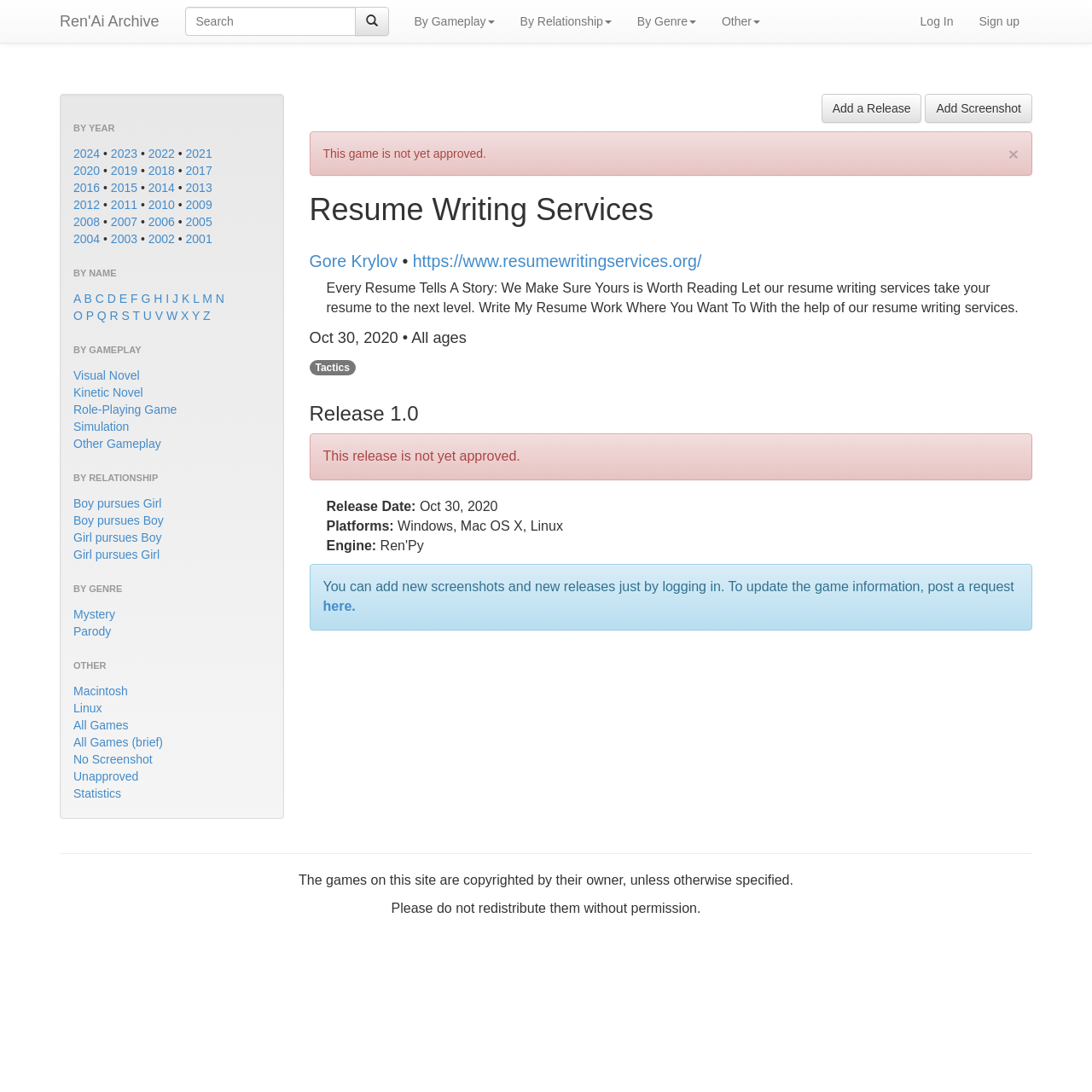Answer the question with a brief word or phrase:
How many links are there on the webpage?

43